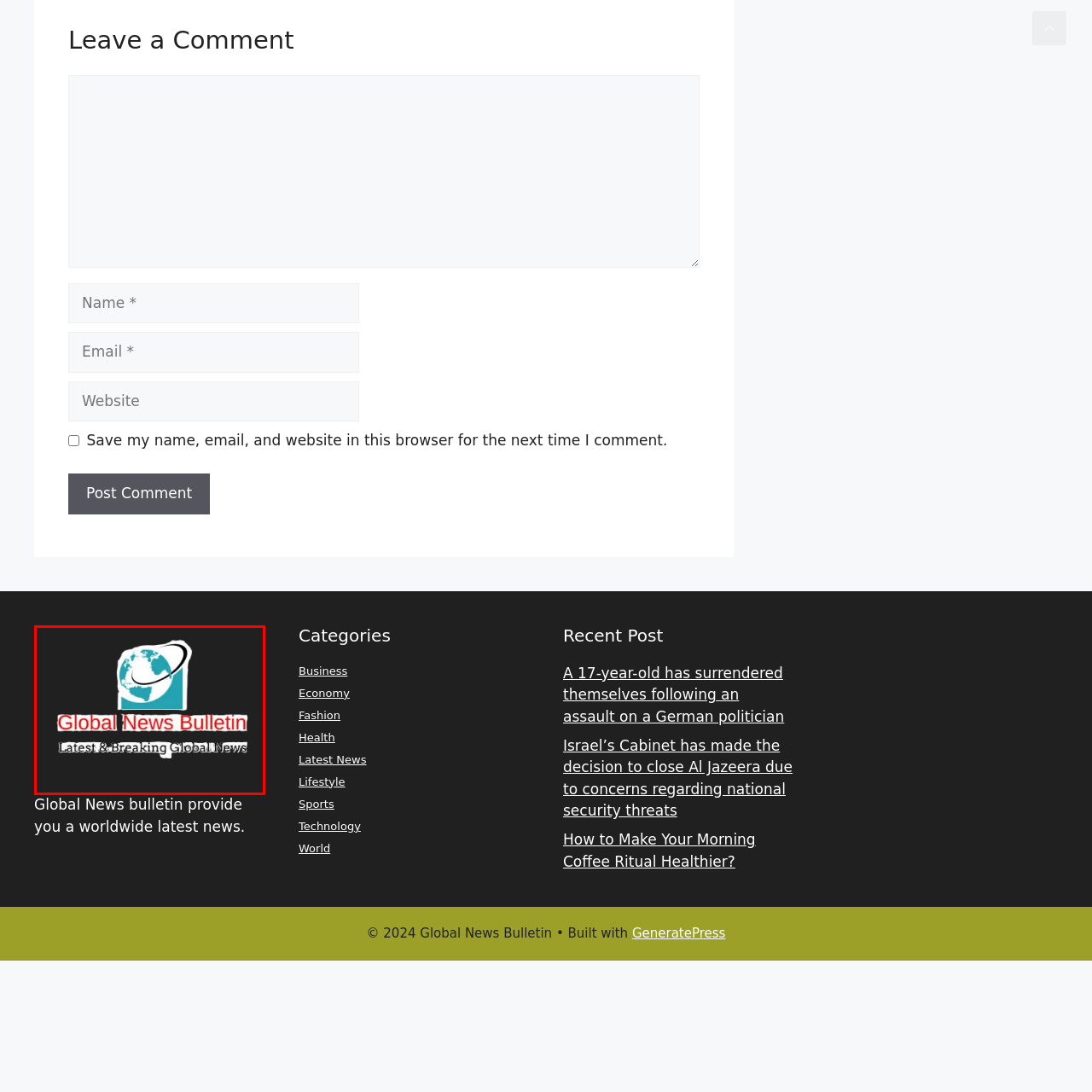Direct your attention to the image contained by the red frame and provide a detailed response to the following question, utilizing the visual data from the image:
What is the color of the text 'Global News Bulletin'?

The text 'Global News Bulletin' is featured in bold red letters, encapsulating the brand's focus on vast news dispersion.